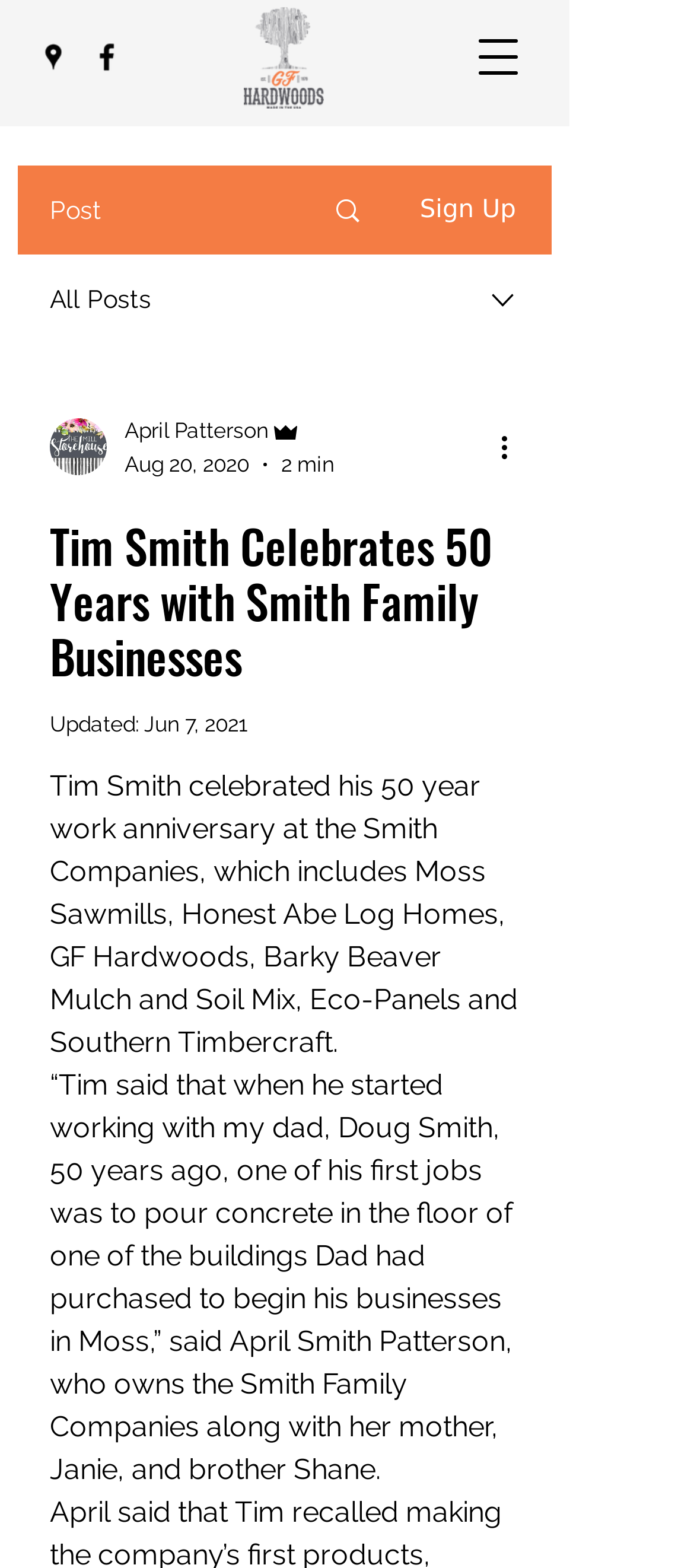Given the element description: "Marlon Anderson", predict the bounding box coordinates of the UI element it refers to, using four float numbers between 0 and 1, i.e., [left, top, right, bottom].

None